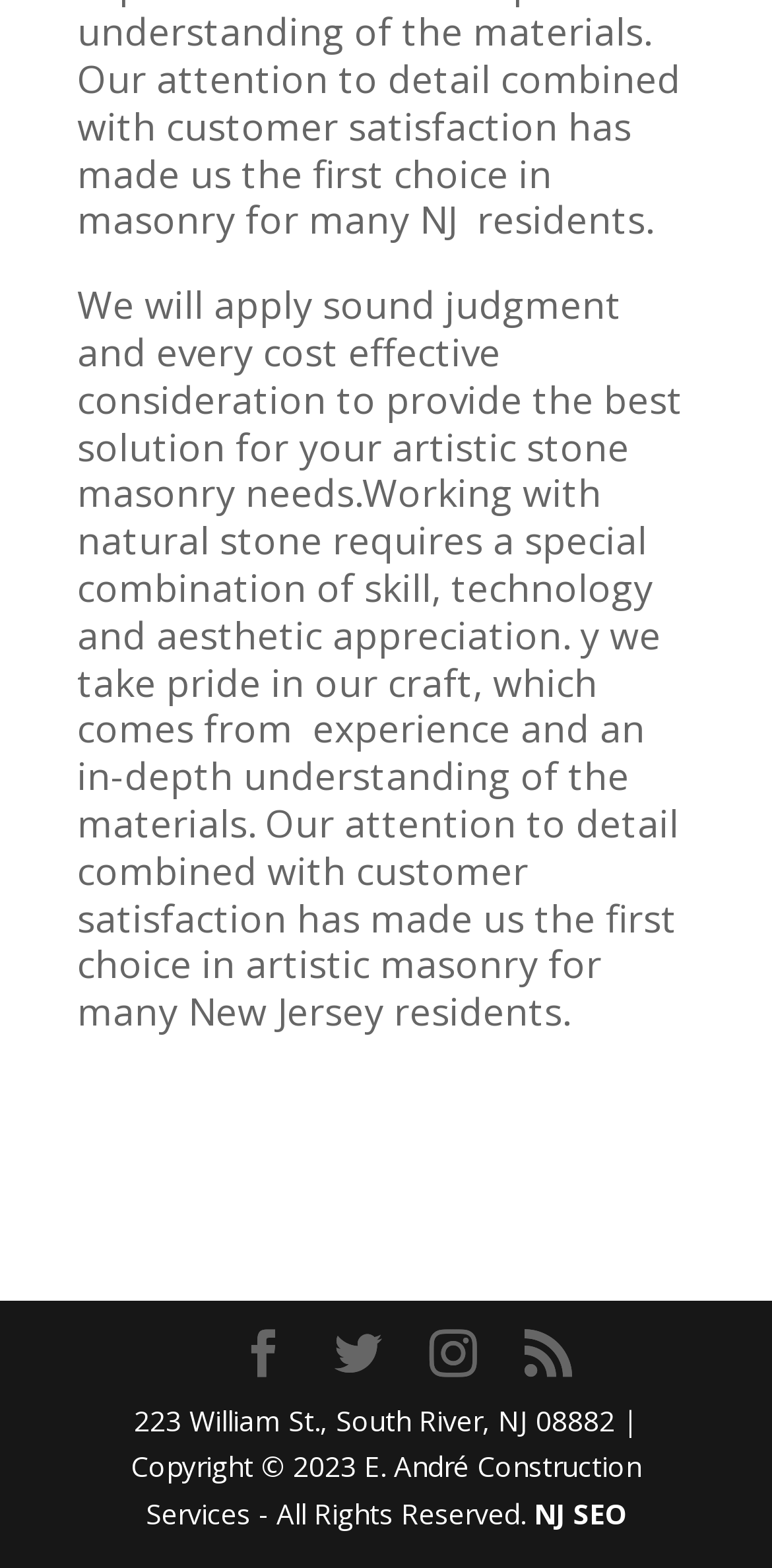What is the company's location?
Please answer the question with a detailed and comprehensive explanation.

I inferred the company's location by reading the static text element at the top of the page, which mentions 'many New Jersey residents'.